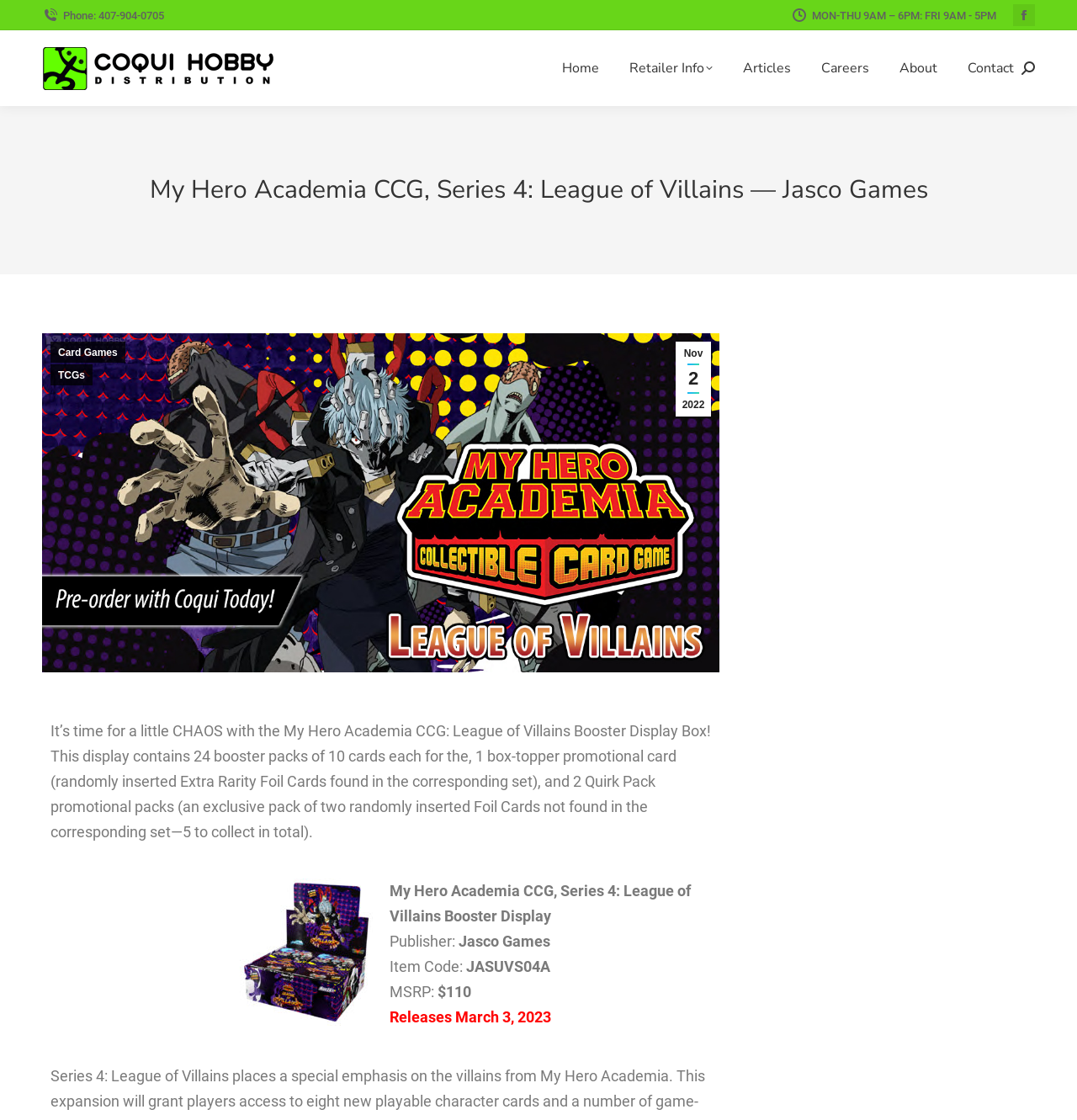Determine and generate the text content of the webpage's headline.

My Hero Academia CCG, Series 4: League of Villains — Jasco Games